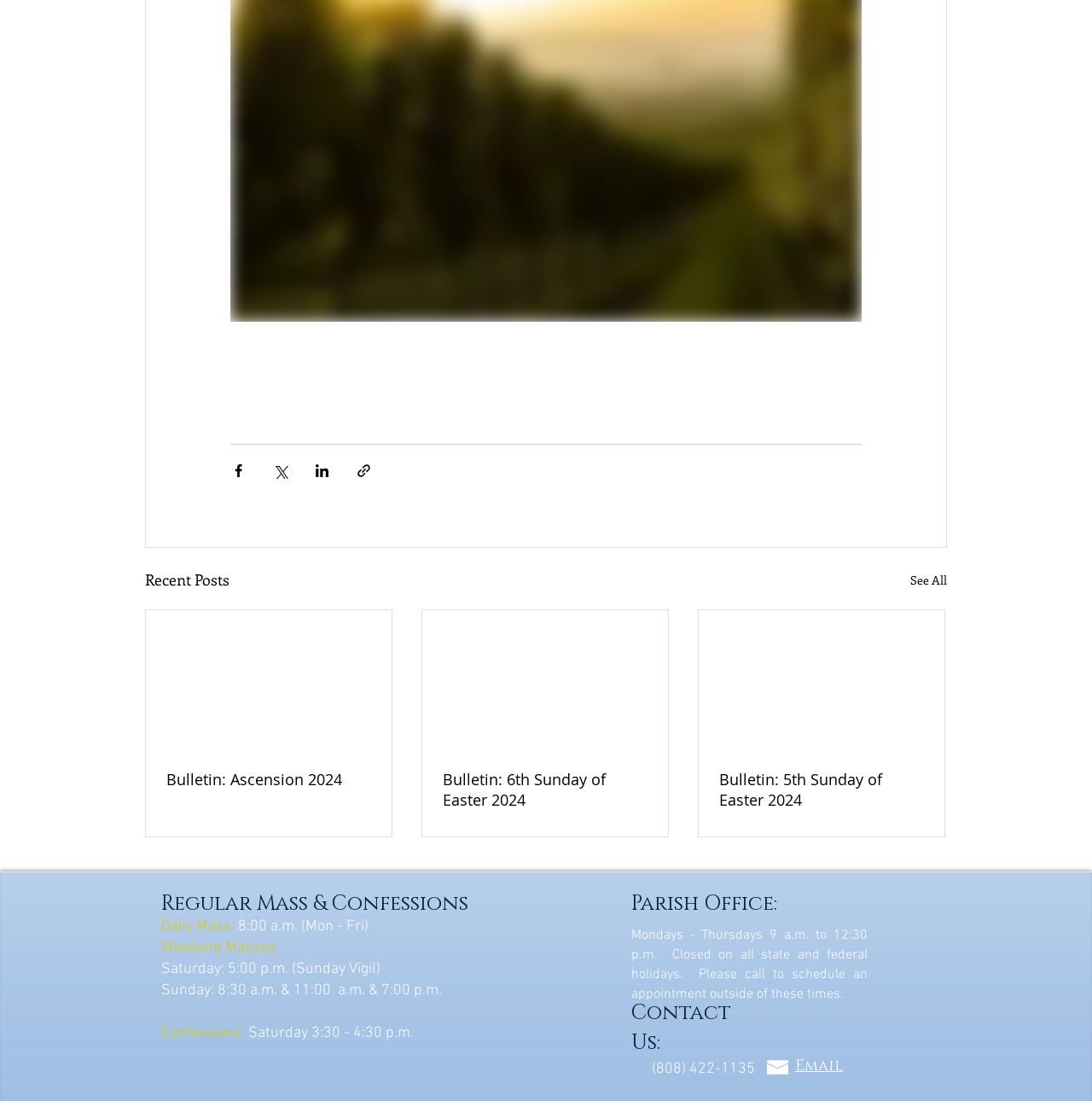Locate the bounding box of the UI element based on this description: "Email". Provide four float numbers between 0 and 1 as [left, top, right, bottom].

[0.728, 0.959, 0.772, 0.978]